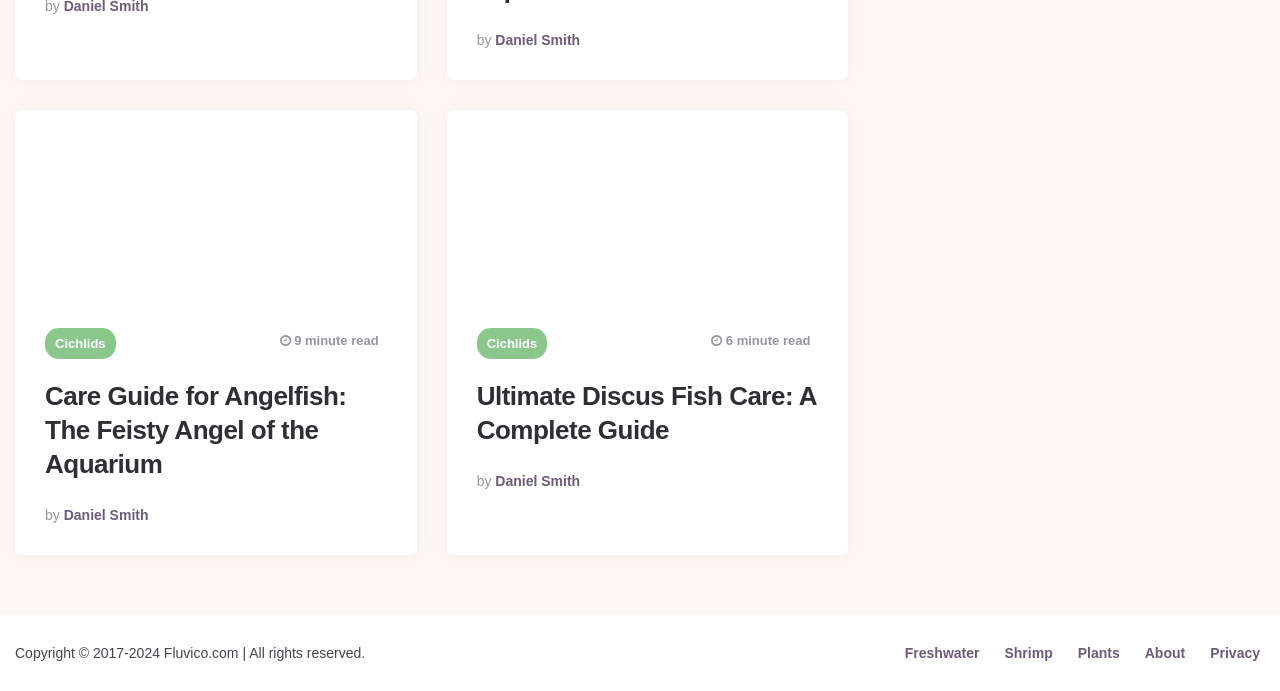Please answer the following query using a single word or phrase: 
What is the estimated reading time of the second article?

6 minute read